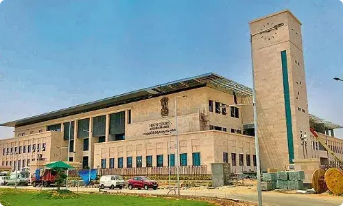Please give a short response to the question using one word or a phrase:
What is happening around the site?

Ongoing work or maintenance